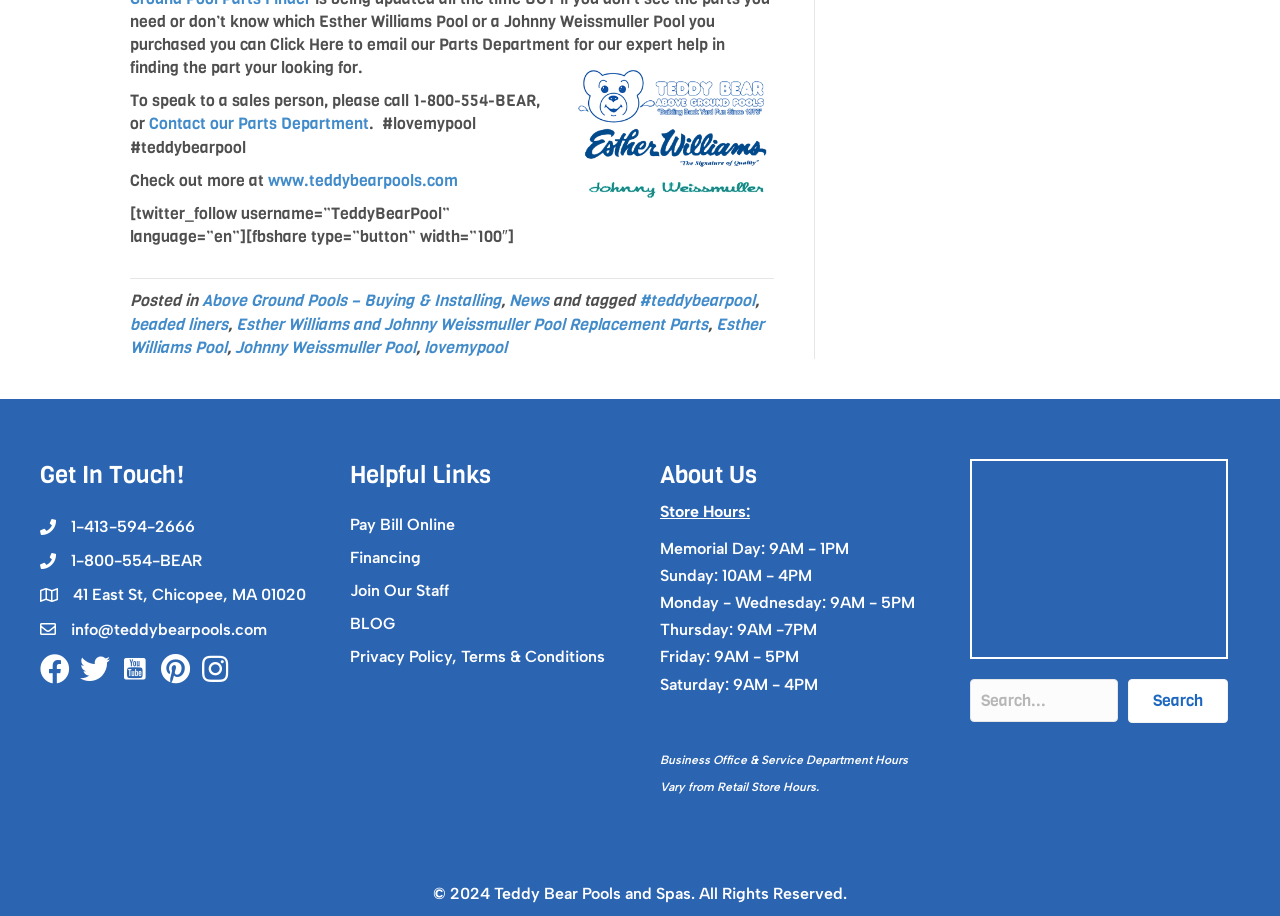Provide your answer in a single word or phrase: 
What are the business hours on Memorial Day?

9AM - 1PM